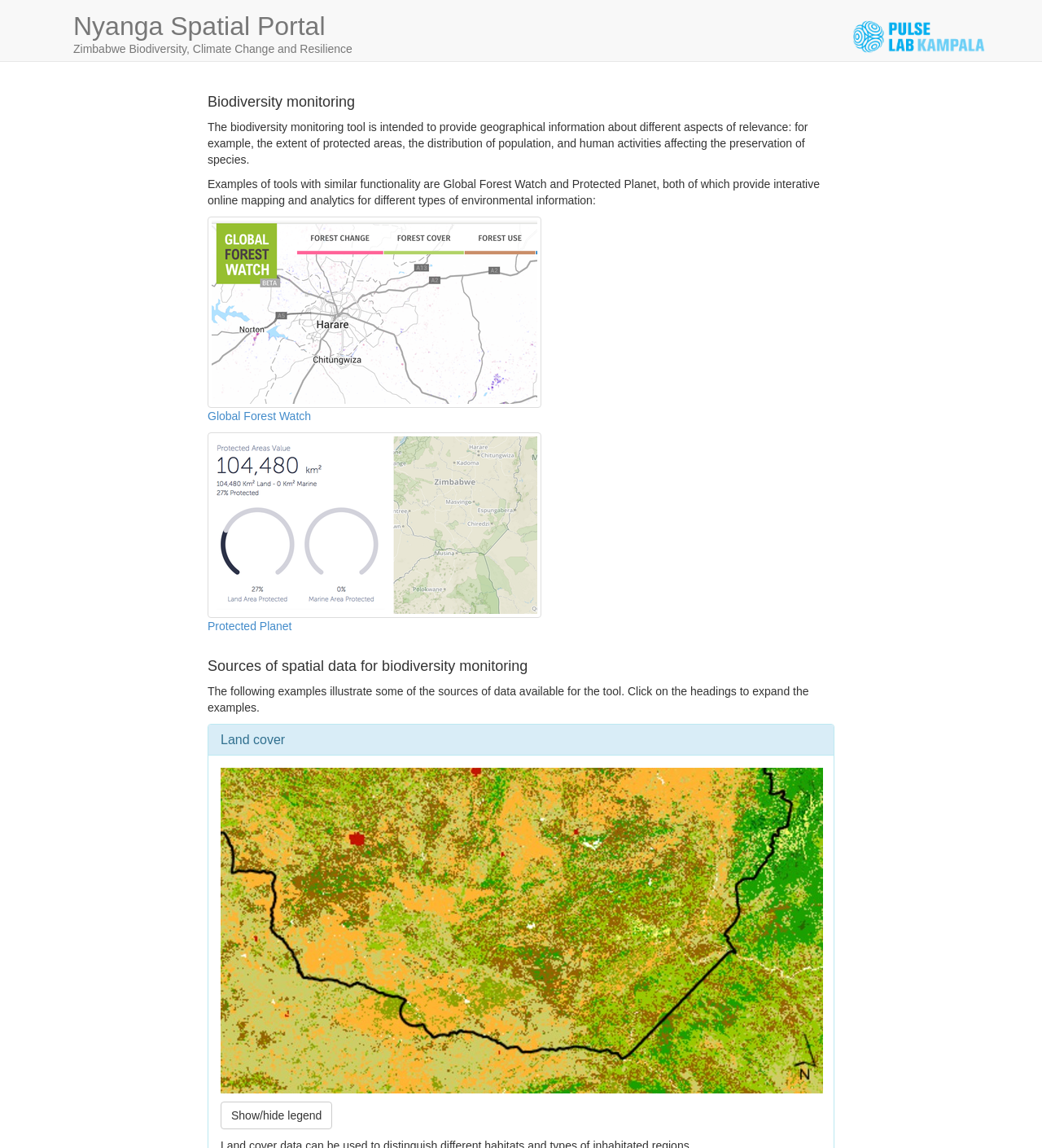Summarize the webpage with a detailed and informative caption.

The webpage is about Pulse Lab Kampala's Biodiversity Spatial Analysis, specifically focusing on the Nyanga Spatial Portal. At the top, there is a heading "Nyanga Spatial Portal" followed by a brief description "Zimbabwe Biodiversity, Climate Change and Resilience". 

Below this, there is a section dedicated to "Biodiversity monitoring" with a heading of the same name. This section provides a detailed description of the biodiversity monitoring tool, explaining its purpose and functionality. The text is accompanied by links to similar tools, such as Global Forest Watch and Protected Planet, which are represented by images. 

Further down, there is a section titled "Sources of spatial data for biodiversity monitoring", which lists examples of data sources available for the tool. This section includes a tab labeled "Land cover" that, when selected, expands to reveal more information, including a heading, an image, and a link to show or hide the legend.